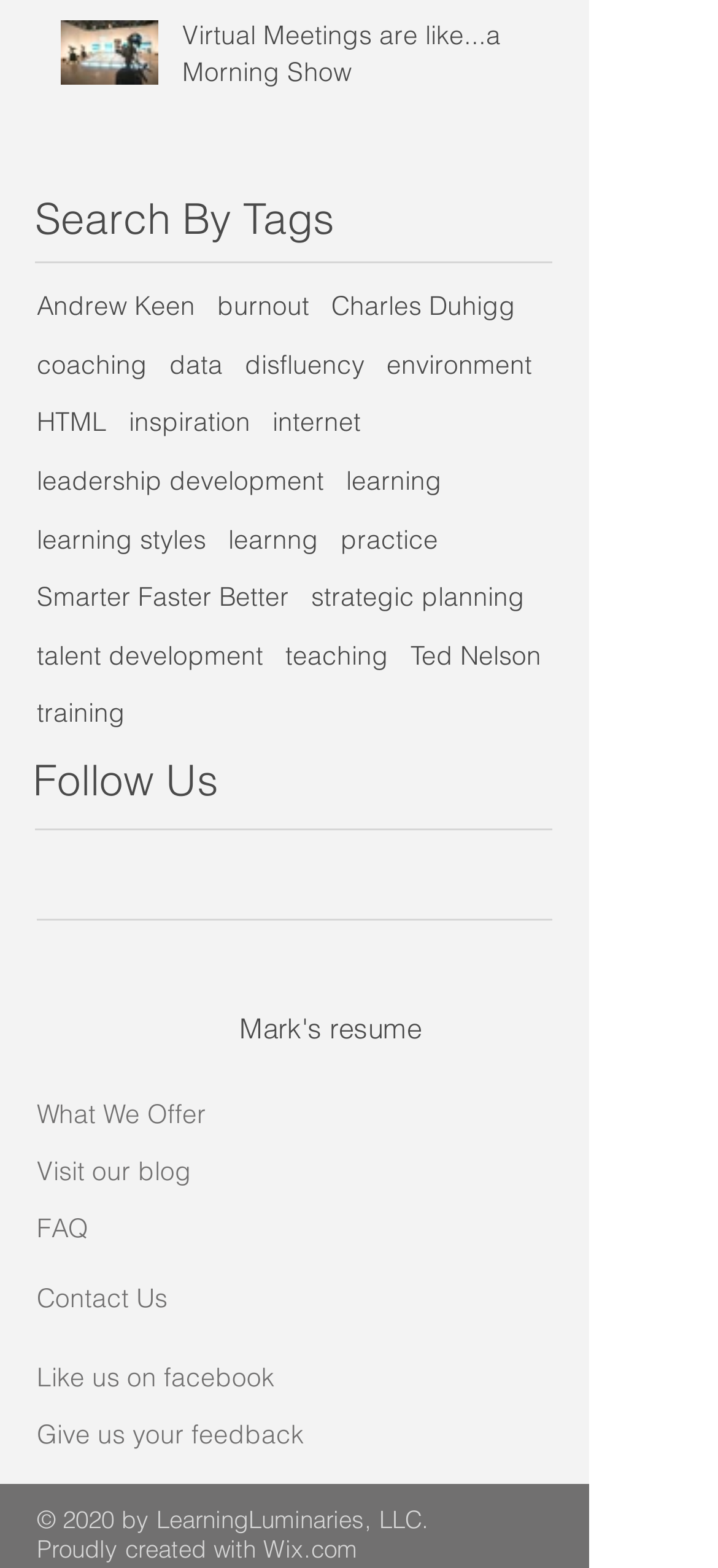Review the image closely and give a comprehensive answer to the question: How many social media platforms are listed?

In the 'Follow Us' section, I can see a list of social media platforms, which includes Facebook, Twitter, and Google. Therefore, there are 3 social media platforms listed.